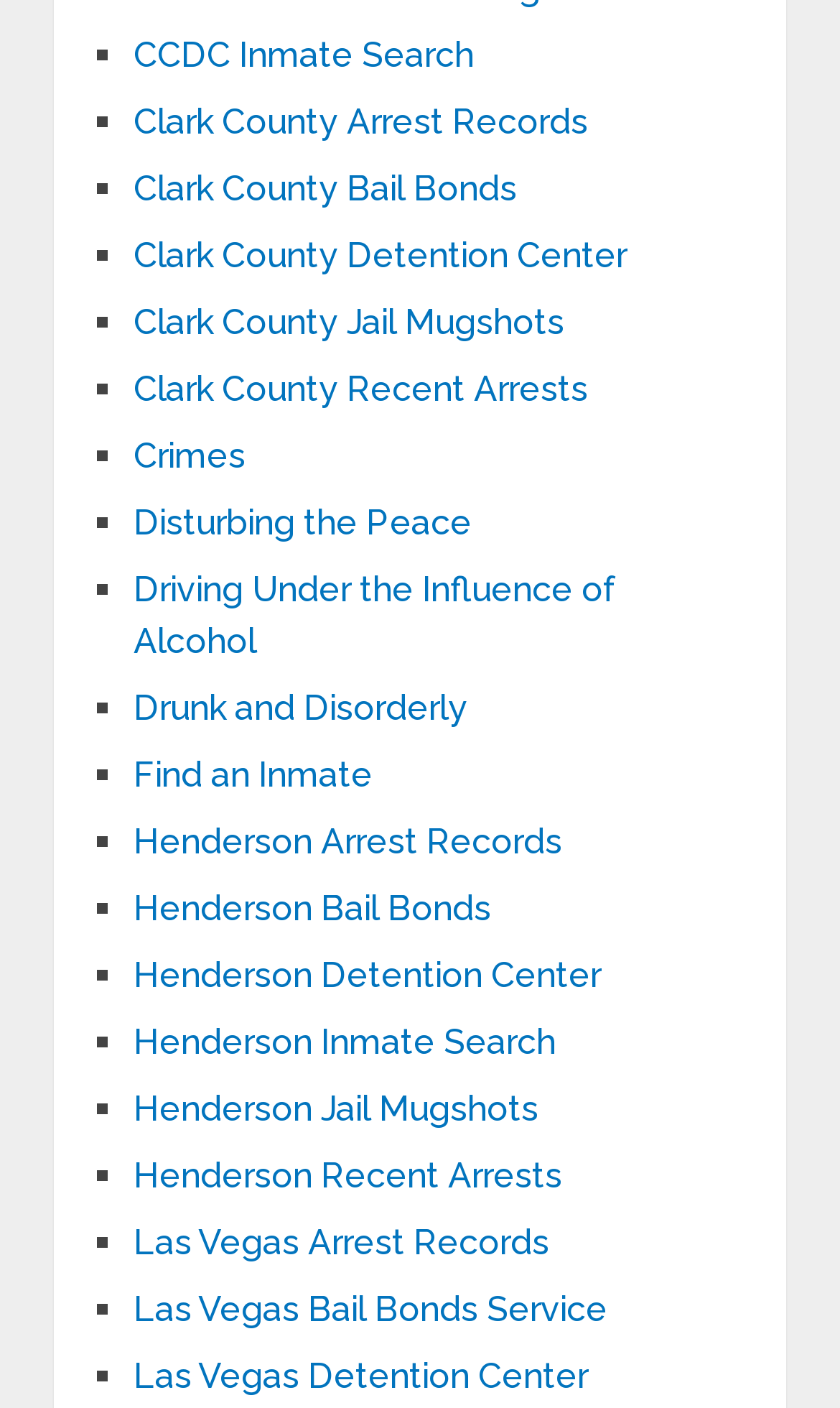Are there any icons on the webpage?
Provide an in-depth and detailed explanation in response to the question.

I found that there are list marker icons ('■') on the webpage, which are used to decorate the list of links. These icons have a bounding box coordinate of [0.113, 0.021, 0.131, 0.058] and are repeated throughout the webpage.